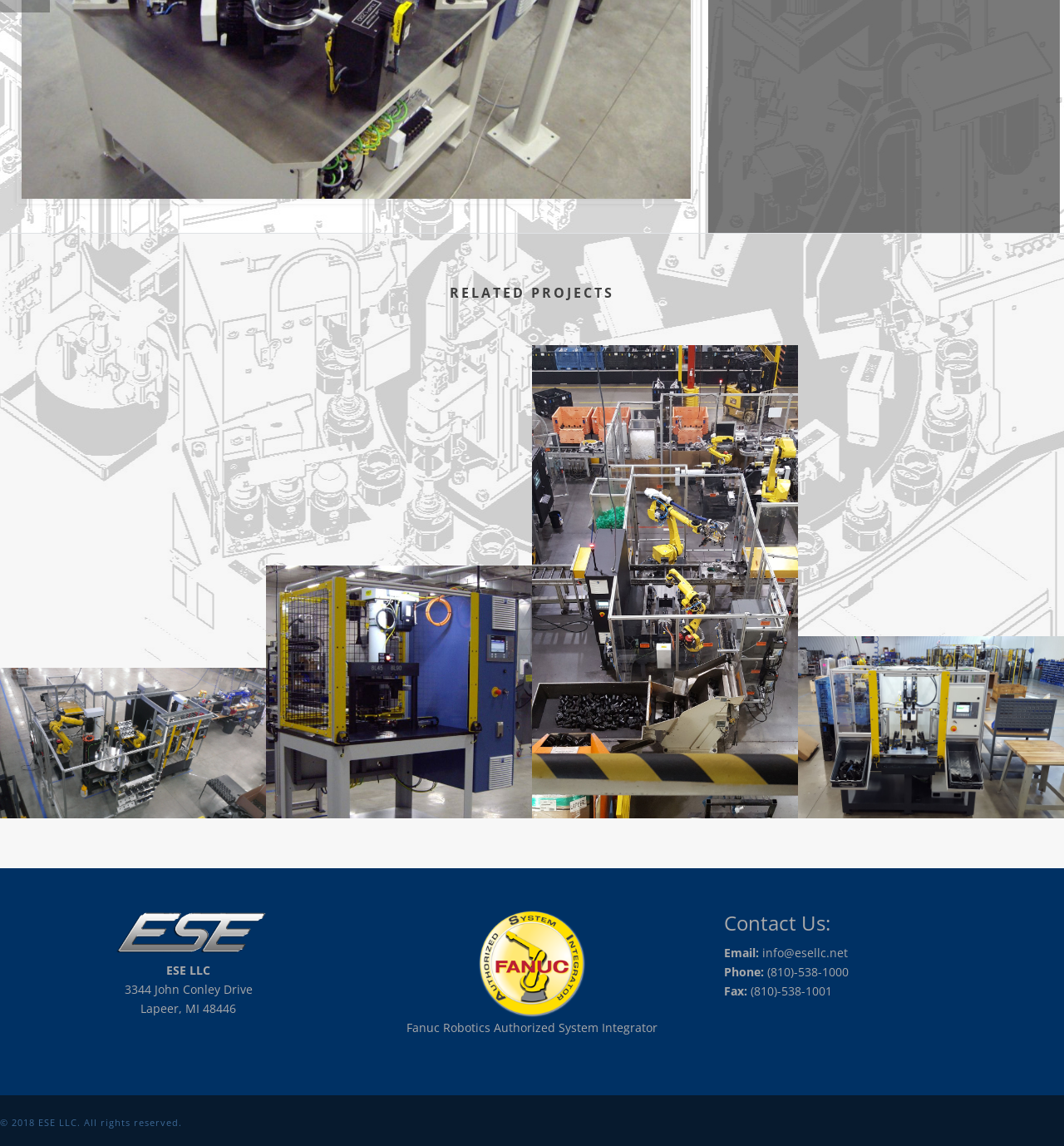Using the given element description, provide the bounding box coordinates (top-left x, top-left y, bottom-right x, bottom-right y) for the corresponding UI element in the screenshot: Fanuc Robotics Authorized System Integrator

[0.358, 0.833, 0.642, 0.905]